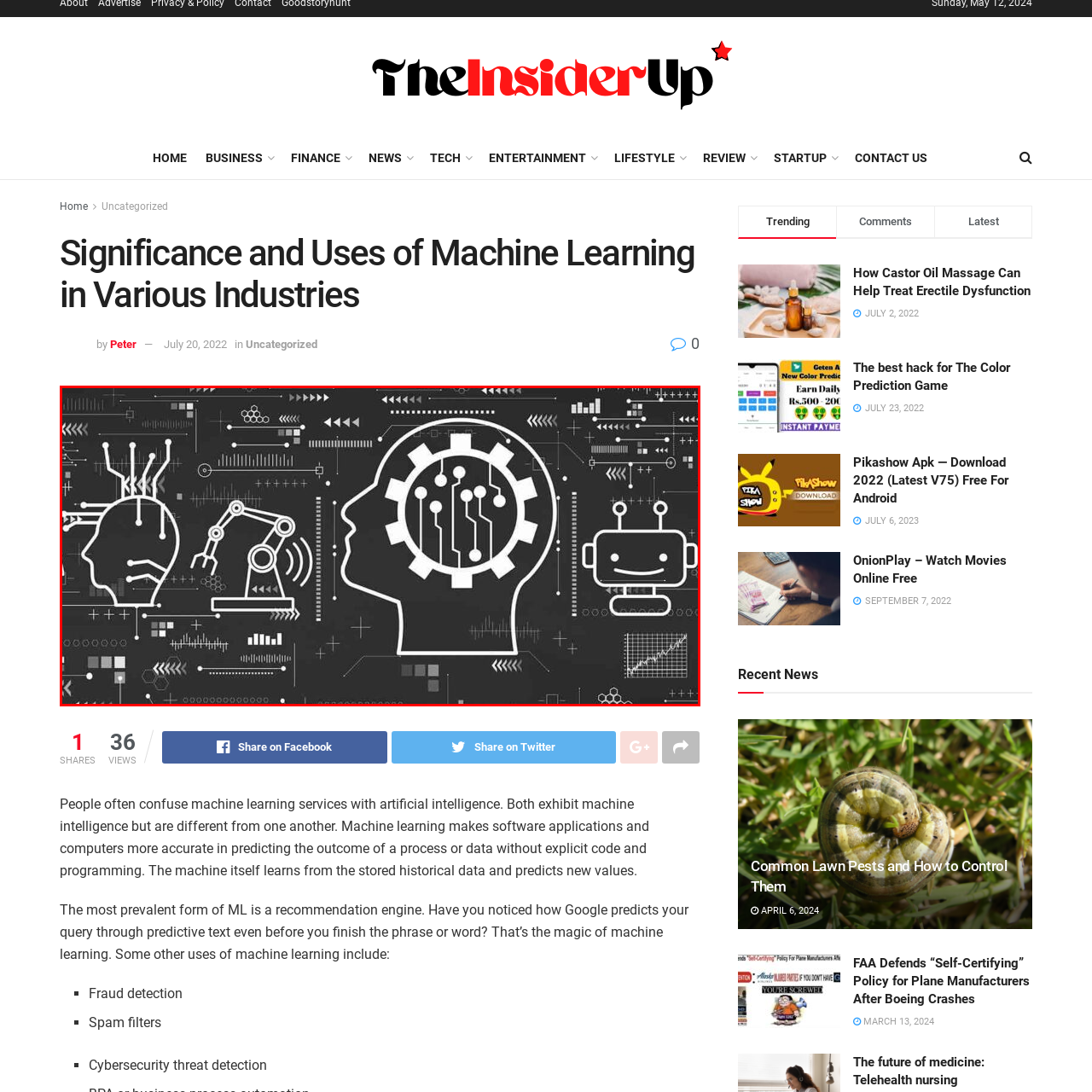Describe in detail the portion of the image that is enclosed within the red boundary.

The image visually represents the dynamic field of artificial intelligence and machine learning. It features stylized illustrations of various elements: a robot, a human head with gears, and an industrial robotic arm, all set against a black backdrop filled with abstract data patterns and circuitry. This design symbolizes the integration of technology and intelligence, reflecting the ongoing evolution of machine learning services across different industries. The interplay of human-like and machine elements emphasizes the collaboration and distinctions between artificial intelligence and machine learning, illustrating their significance in automating processes and enhancing decision-making capabilities.